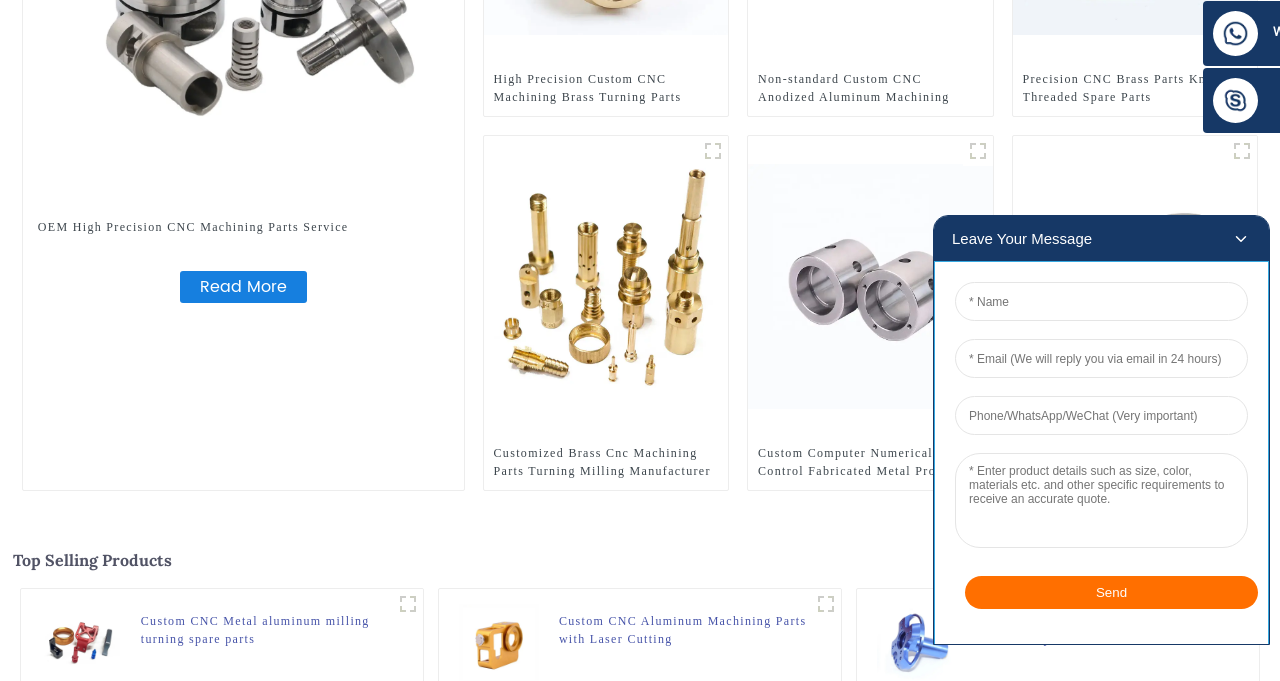Identify and provide the bounding box coordinates of the UI element described: "title="Anodized Aluminum"". The coordinates should be formatted as [left, top, right, bottom], with each number being a float between 0 and 1.

[0.307, 0.865, 0.33, 0.909]